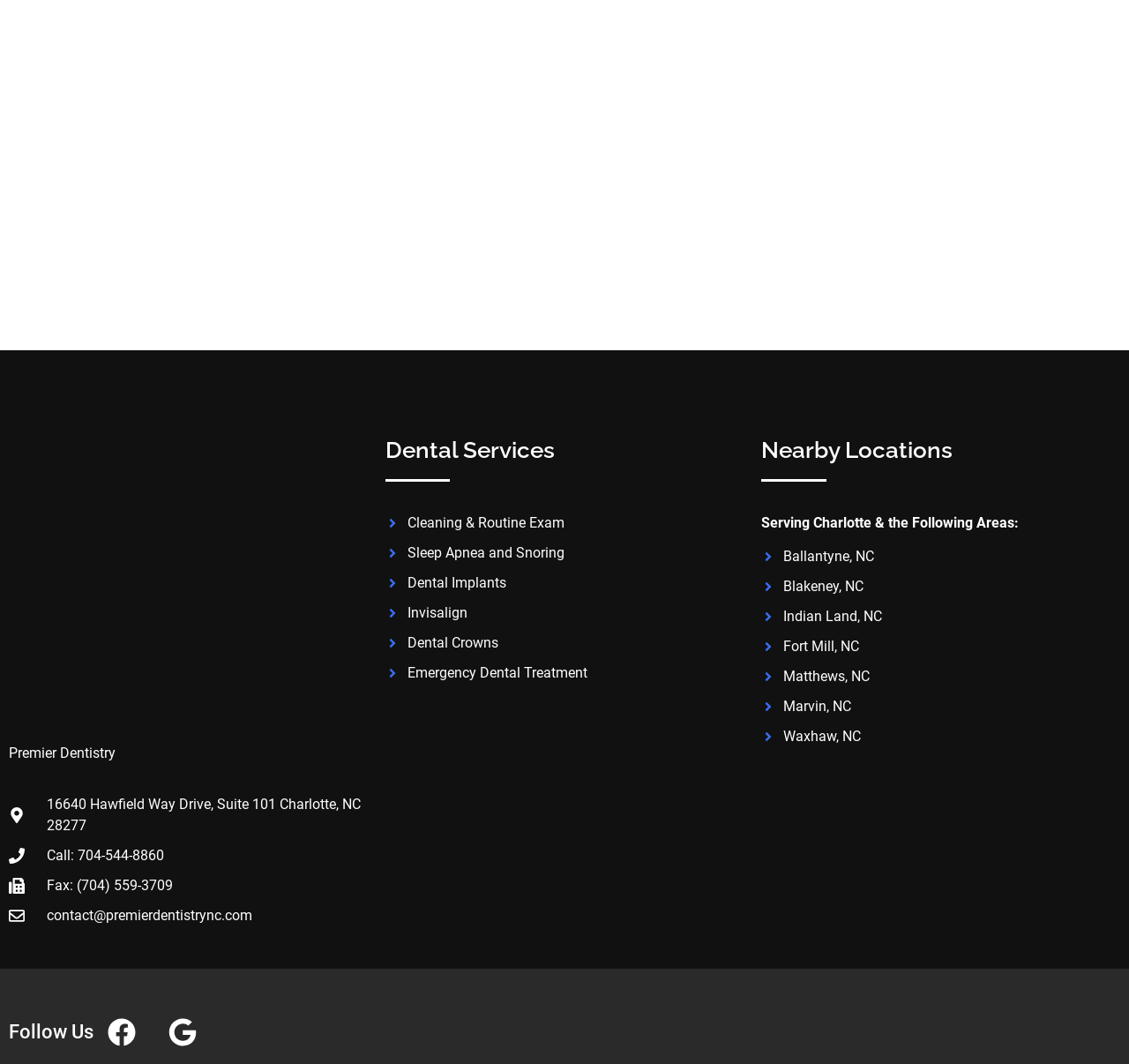Identify and provide the bounding box for the element described by: "Facebook".

[0.083, 0.944, 0.133, 0.997]